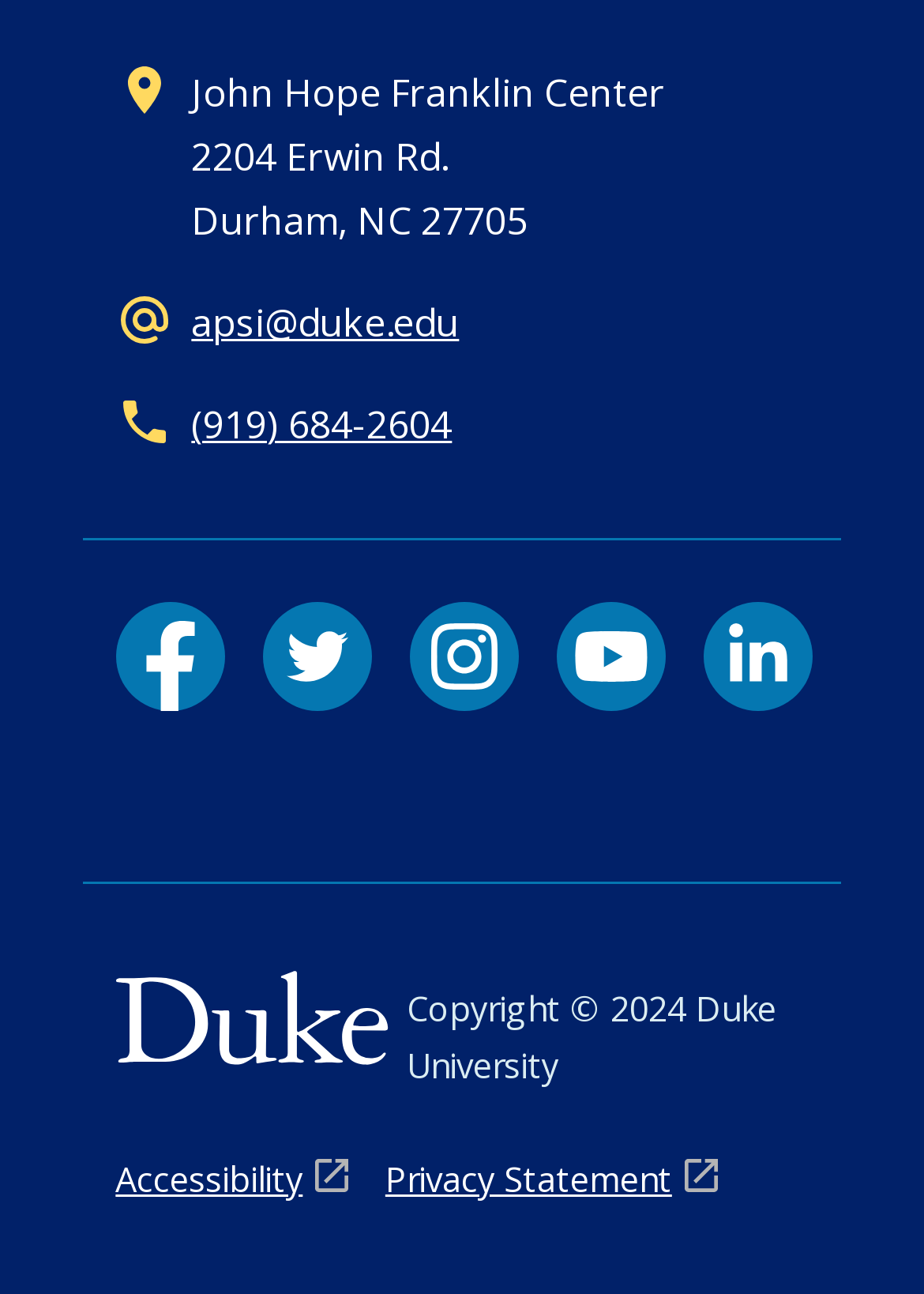What is the phone number?
Please craft a detailed and exhaustive response to the question.

The phone number can be found in the link element with the text '(919) 684-2604' at coordinates [0.207, 0.308, 0.489, 0.349].